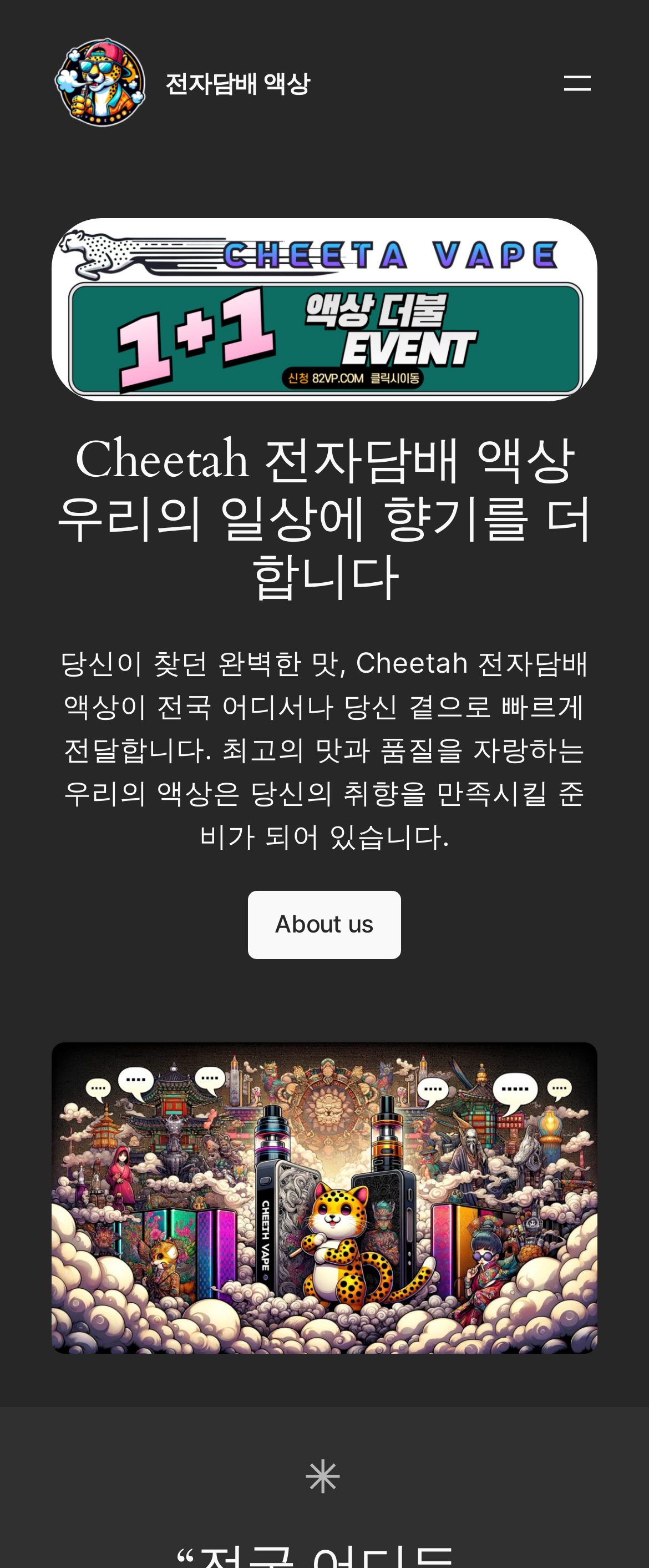Use a single word or phrase to answer the question: 
How many navigation links are there?

1